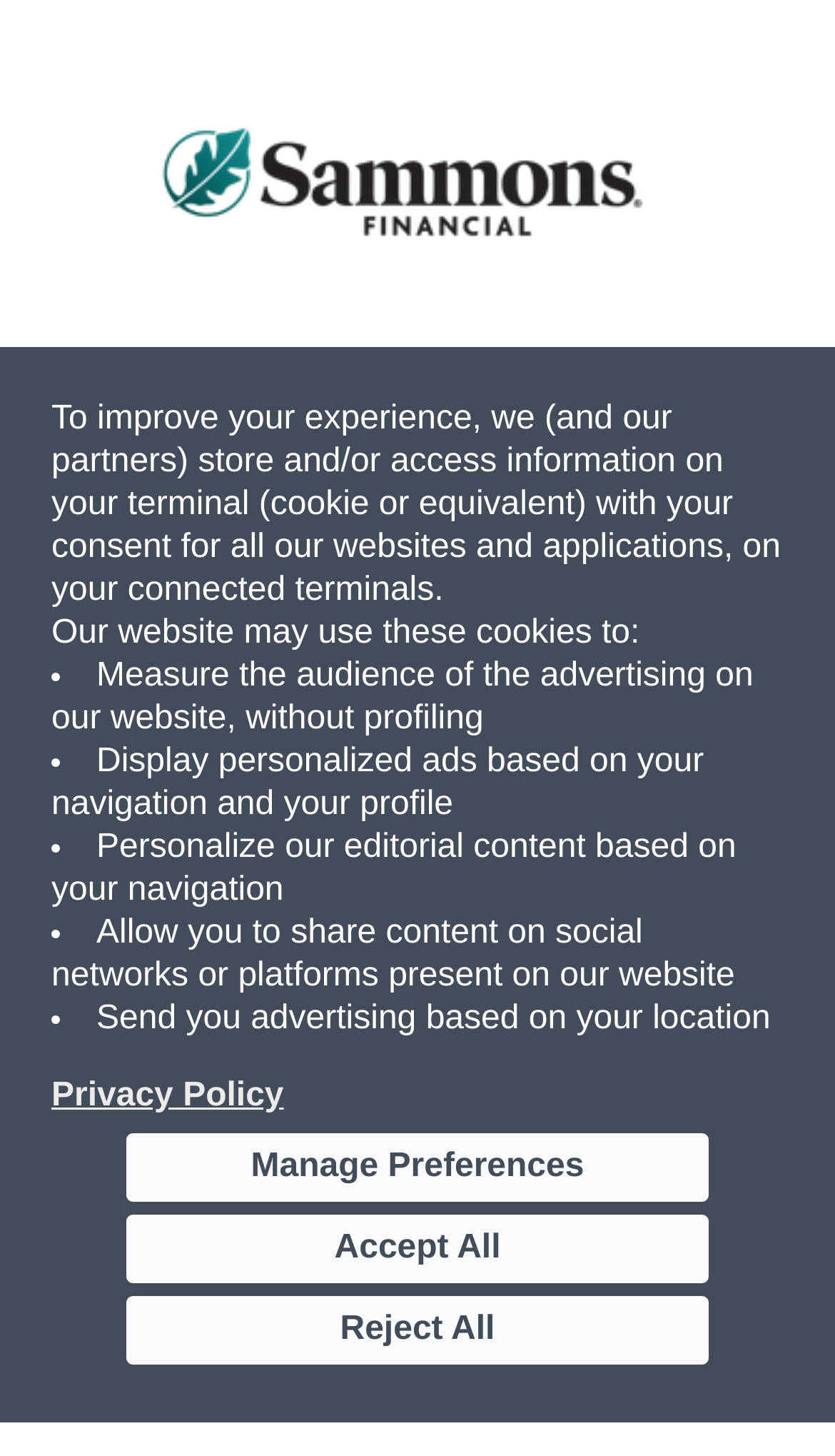Can you identify the bounding box coordinates of the clickable region needed to carry out this instruction: 'Click the Sammons Financial Group logo'? The coordinates should be four float numbers within the range of 0 to 1, stated as [left, top, right, bottom].

[0.043, 0.015, 0.957, 0.235]